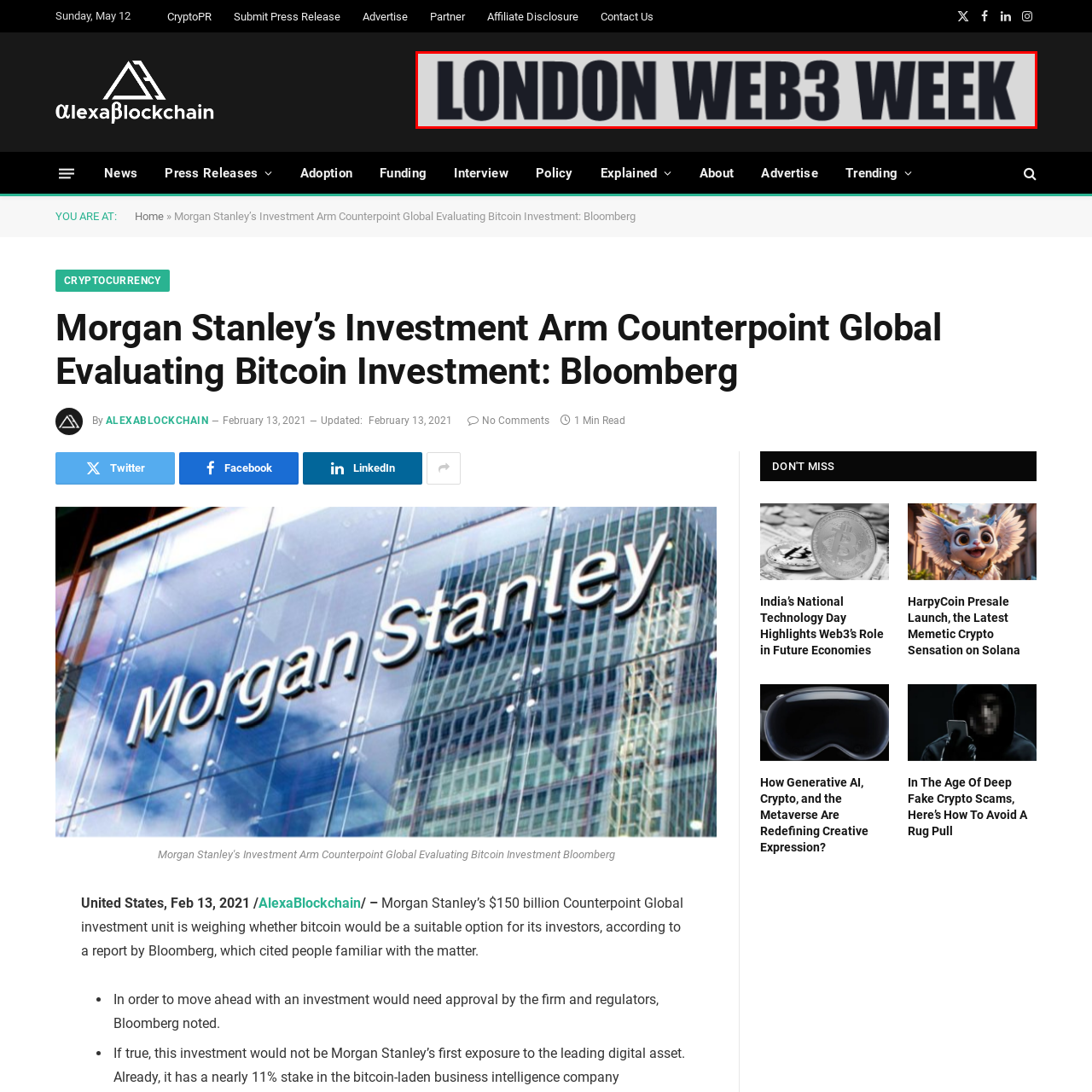What is the tone of the design?
Inspect the image indicated by the red outline and answer the question with a single word or short phrase.

Modern and dynamic